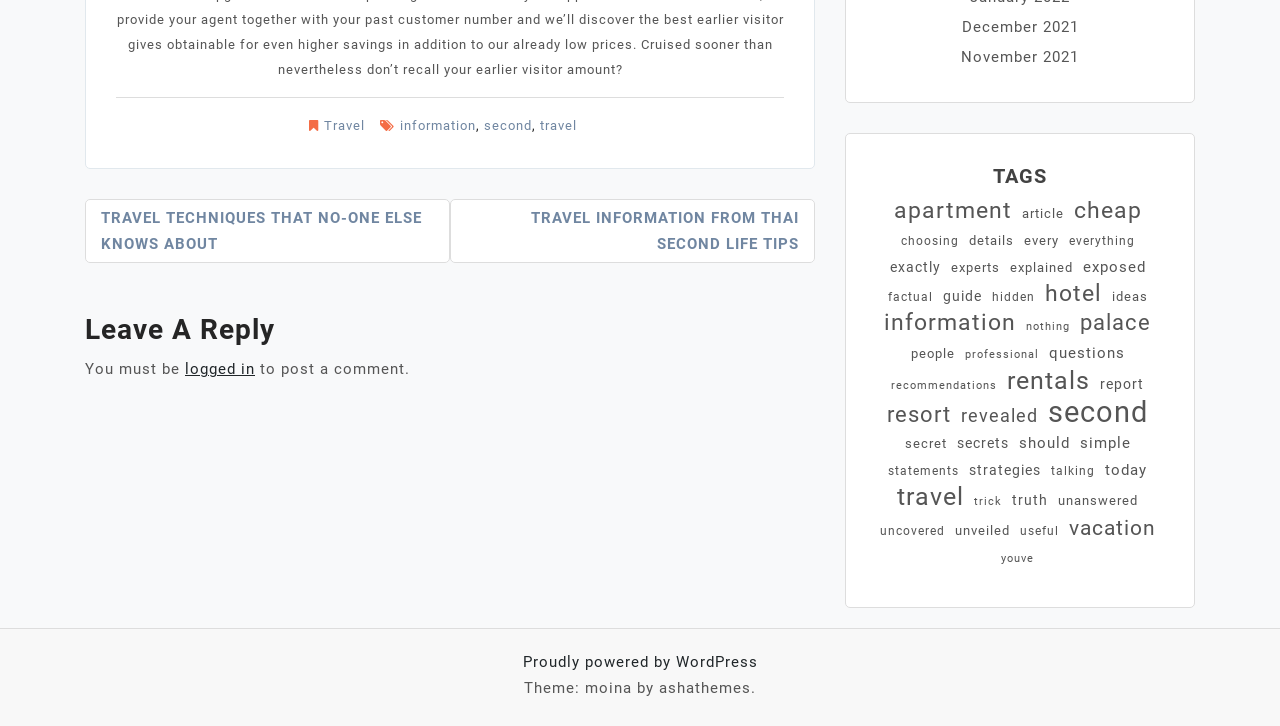Provide a single word or phrase to answer the given question: 
What is the position of the 'Leave A Reply' heading?

Top-left